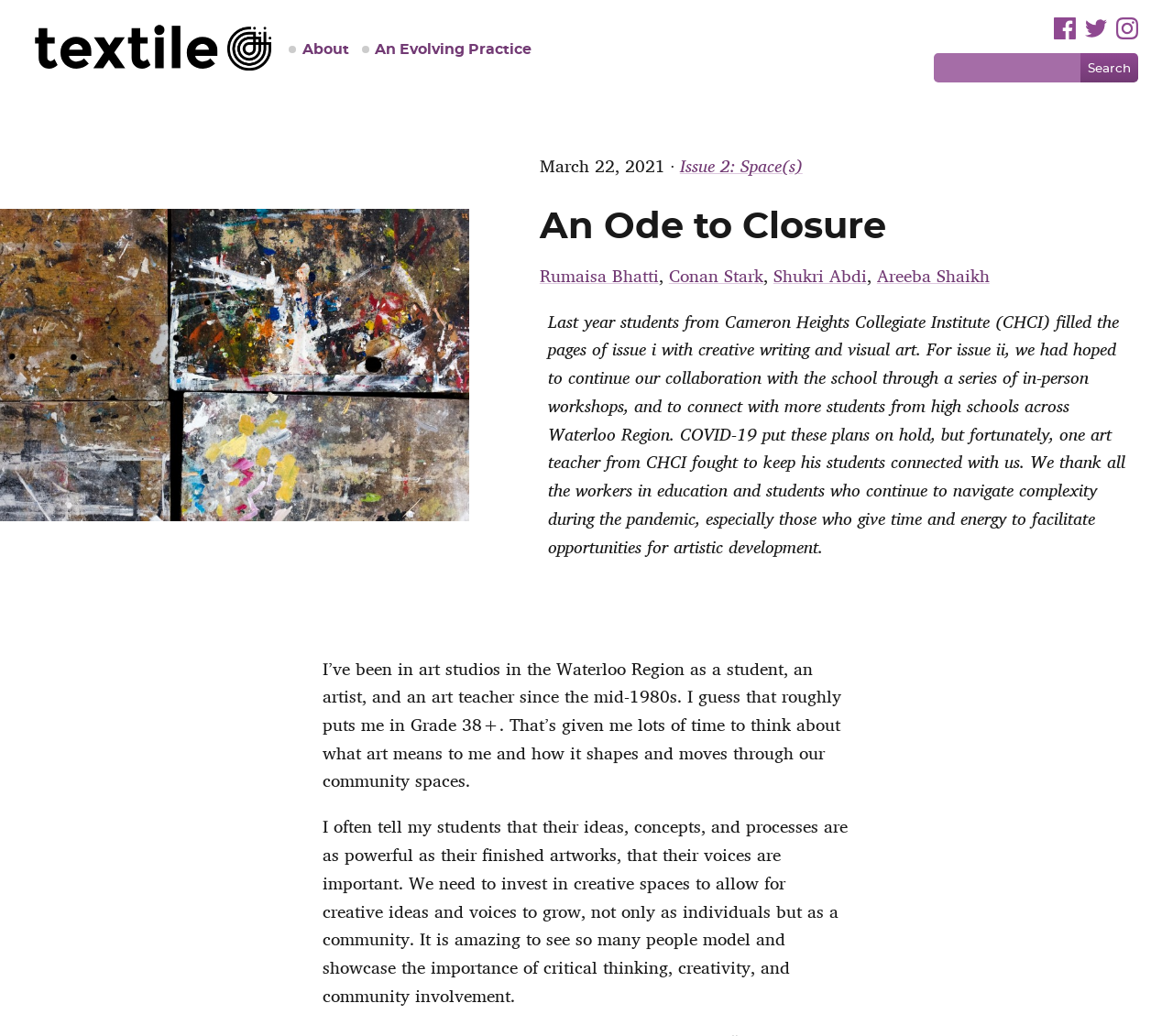Please determine the bounding box coordinates of the clickable area required to carry out the following instruction: "Search site". The coordinates must be four float numbers between 0 and 1, represented as [left, top, right, bottom].

[0.796, 0.051, 0.921, 0.079]